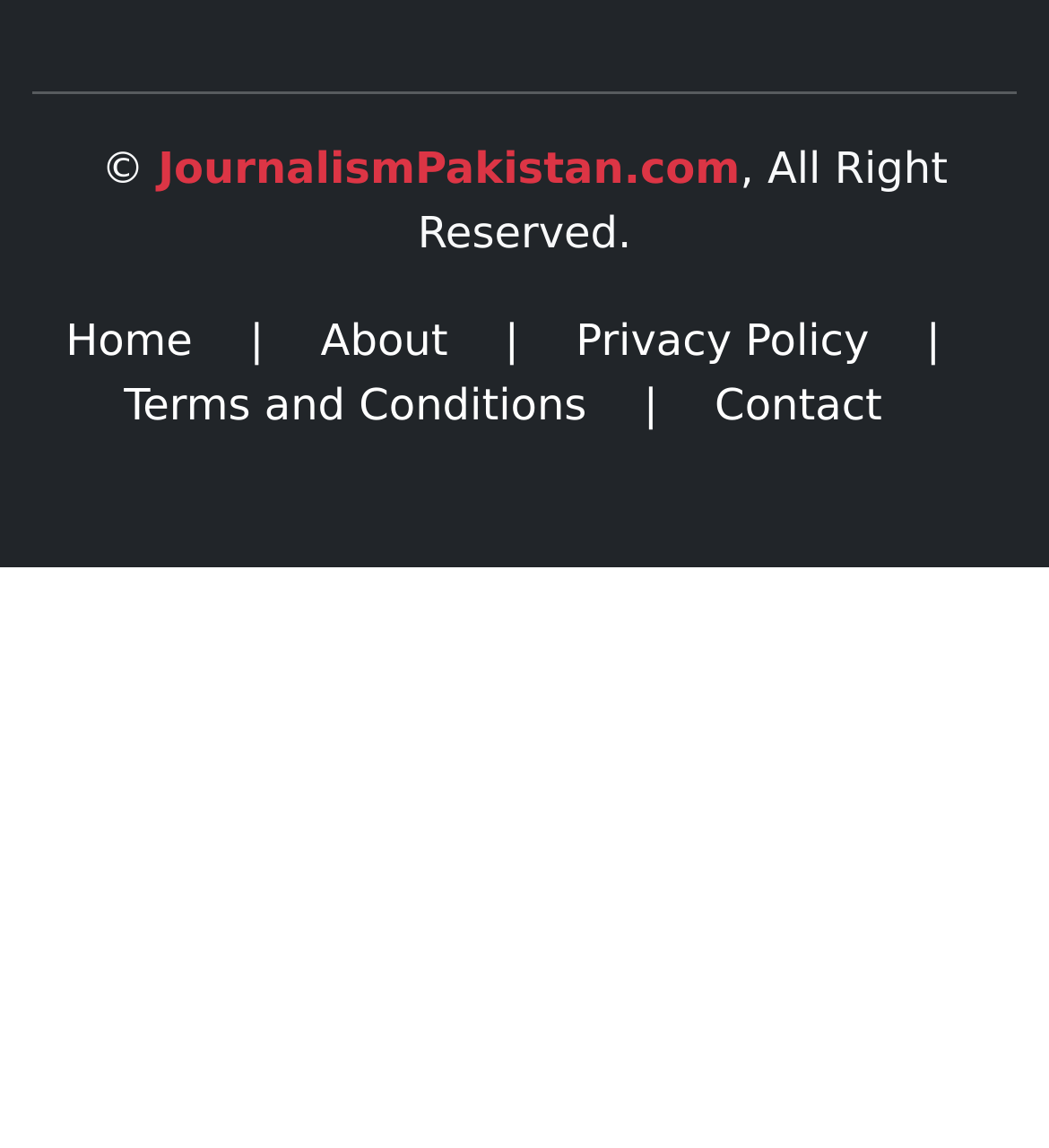What is the text following the 'JournalismPakistan.com' link?
Examine the image closely and answer the question with as much detail as possible.

The 'JournalismPakistan.com' link is located at the top of the webpage, with a bounding box of [0.151, 0.124, 0.705, 0.169], and is followed by the StaticText element with the text ', All Right Reserved.'.